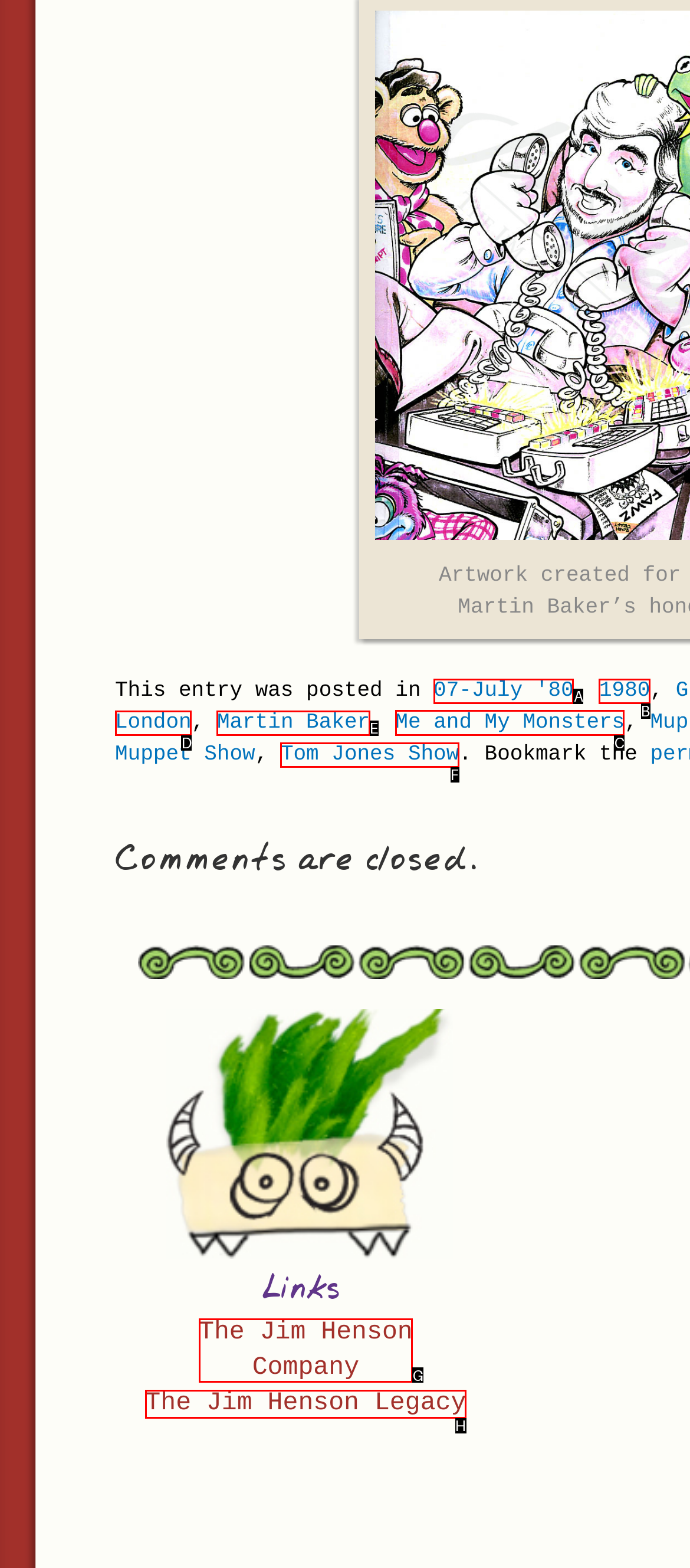Point out which HTML element you should click to fulfill the task: Read about Me and My Monsters.
Provide the option's letter from the given choices.

C